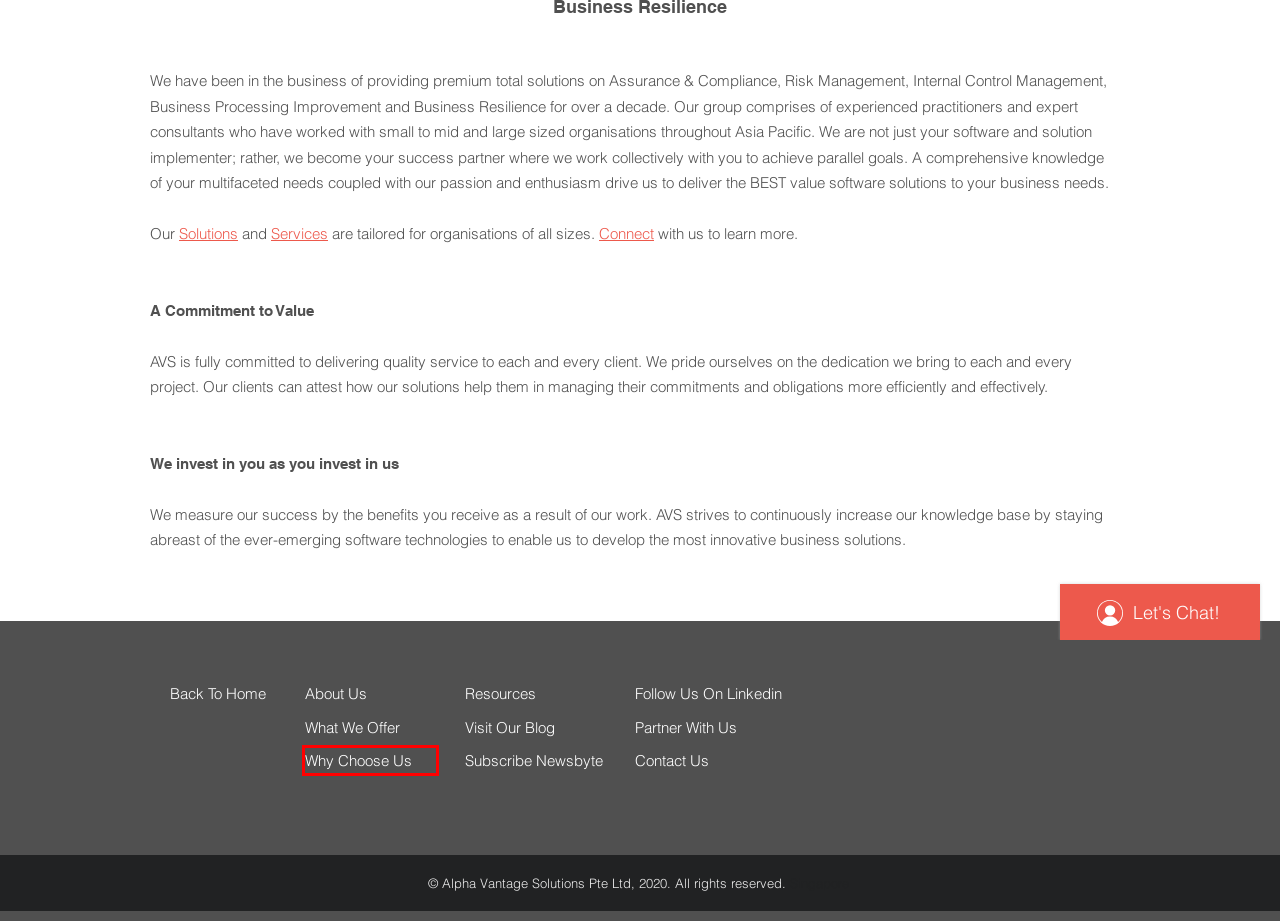Observe the screenshot of a webpage with a red bounding box highlighting an element. Choose the webpage description that accurately reflects the new page after the element within the bounding box is clicked. Here are the candidates:
A. Services | Training & Consulting | Alpha Vantage Solutions
B. Why Choose Us | AVS Webpage
C. AVS eLearn | Alpha Vantage Solutions
D. AVS Newsbyte | AVS Webpage
E. What We Offer | AVS Webpage
F. Business Data Analytics | Audit & Compliance | Alpha Vantage Solutions
G. Learn & Share Community | Alpha Vantage Solutions
H. Products | Analytics & Assurance | Alpha Vantage Solutions

B